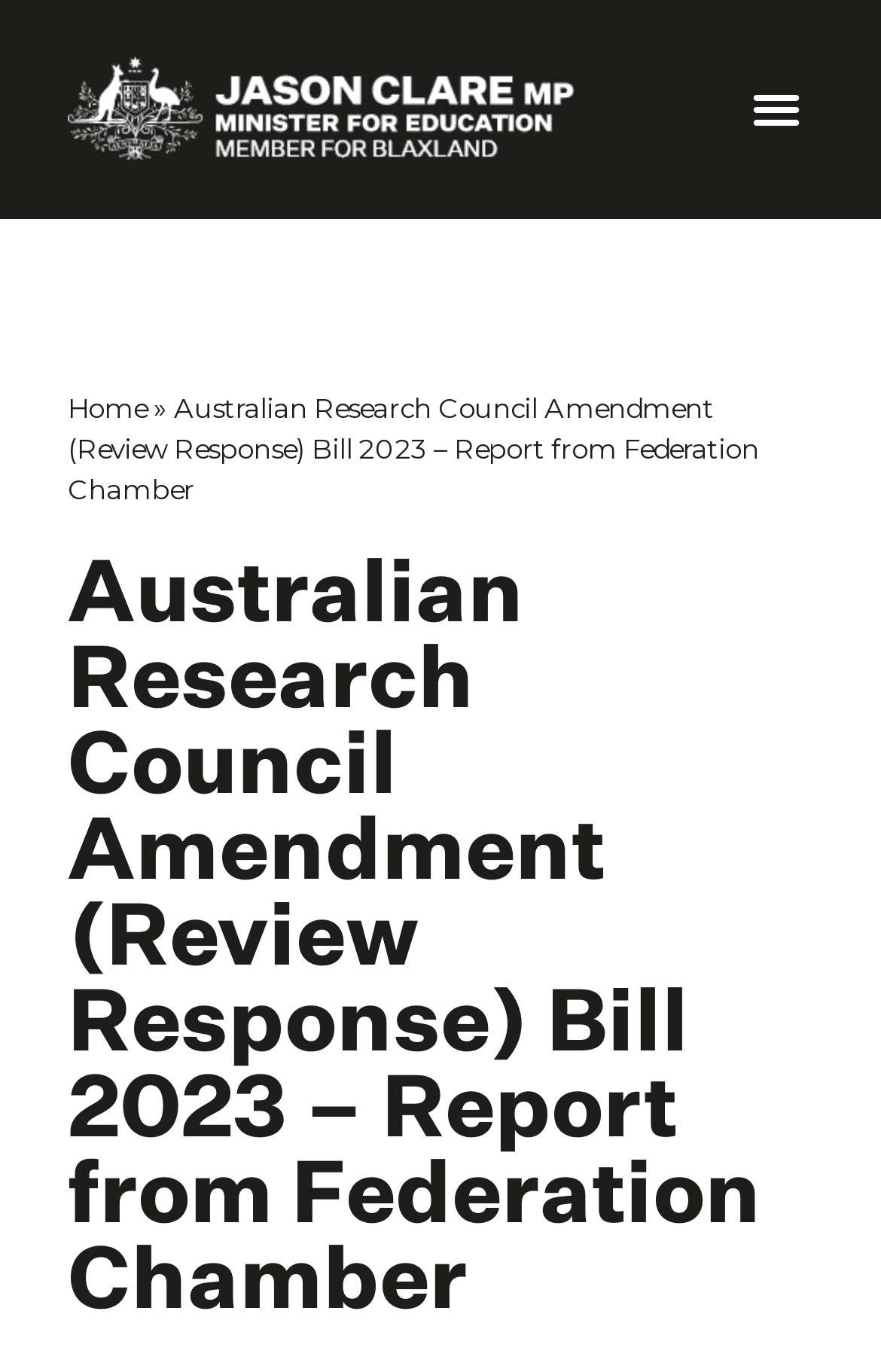Locate the bounding box of the UI element with the following description: "Home".

[0.077, 0.285, 0.167, 0.309]